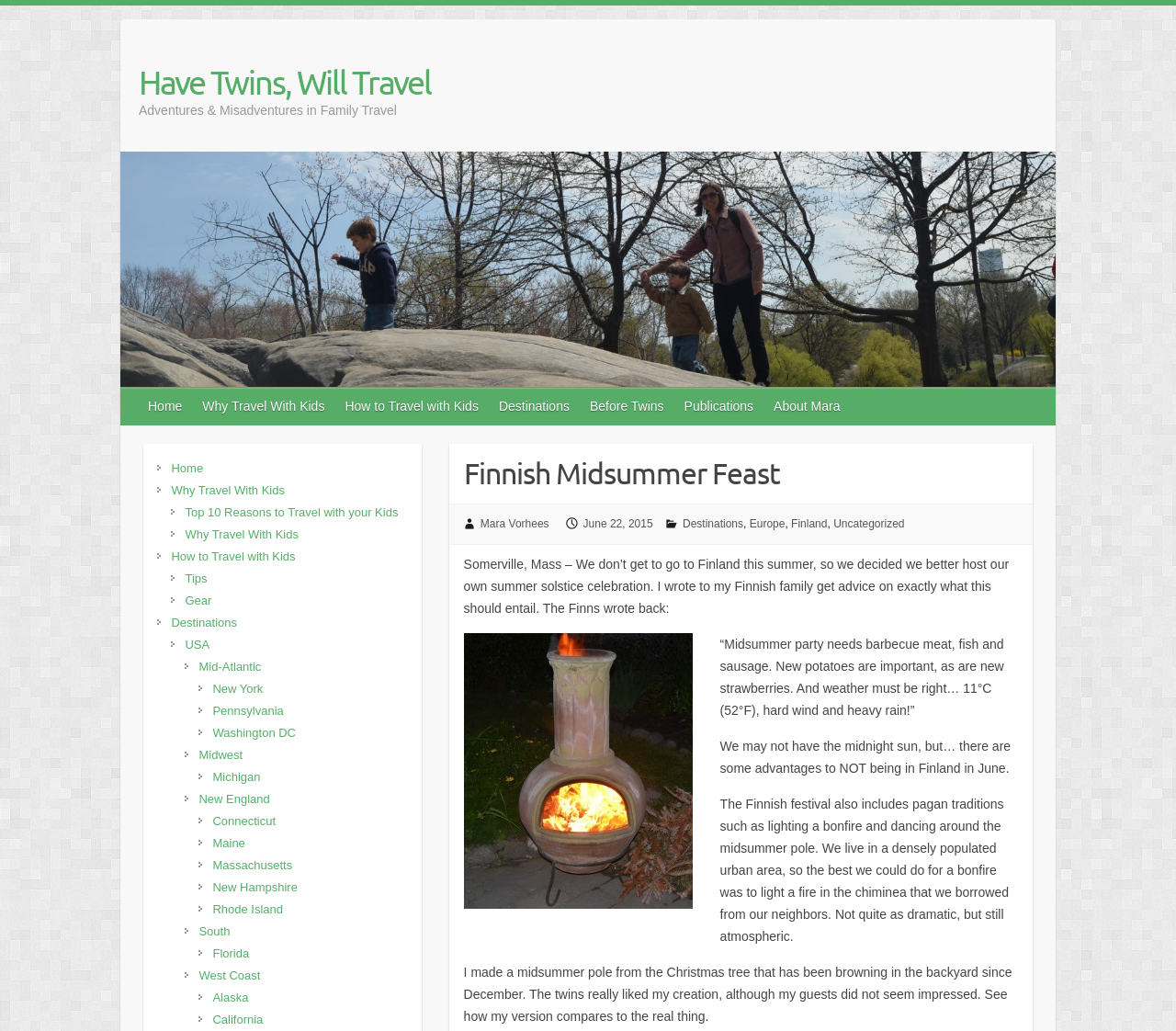Find the bounding box coordinates of the clickable element required to execute the following instruction: "Write a message". Provide the coordinates as four float numbers between 0 and 1, i.e., [left, top, right, bottom].

None